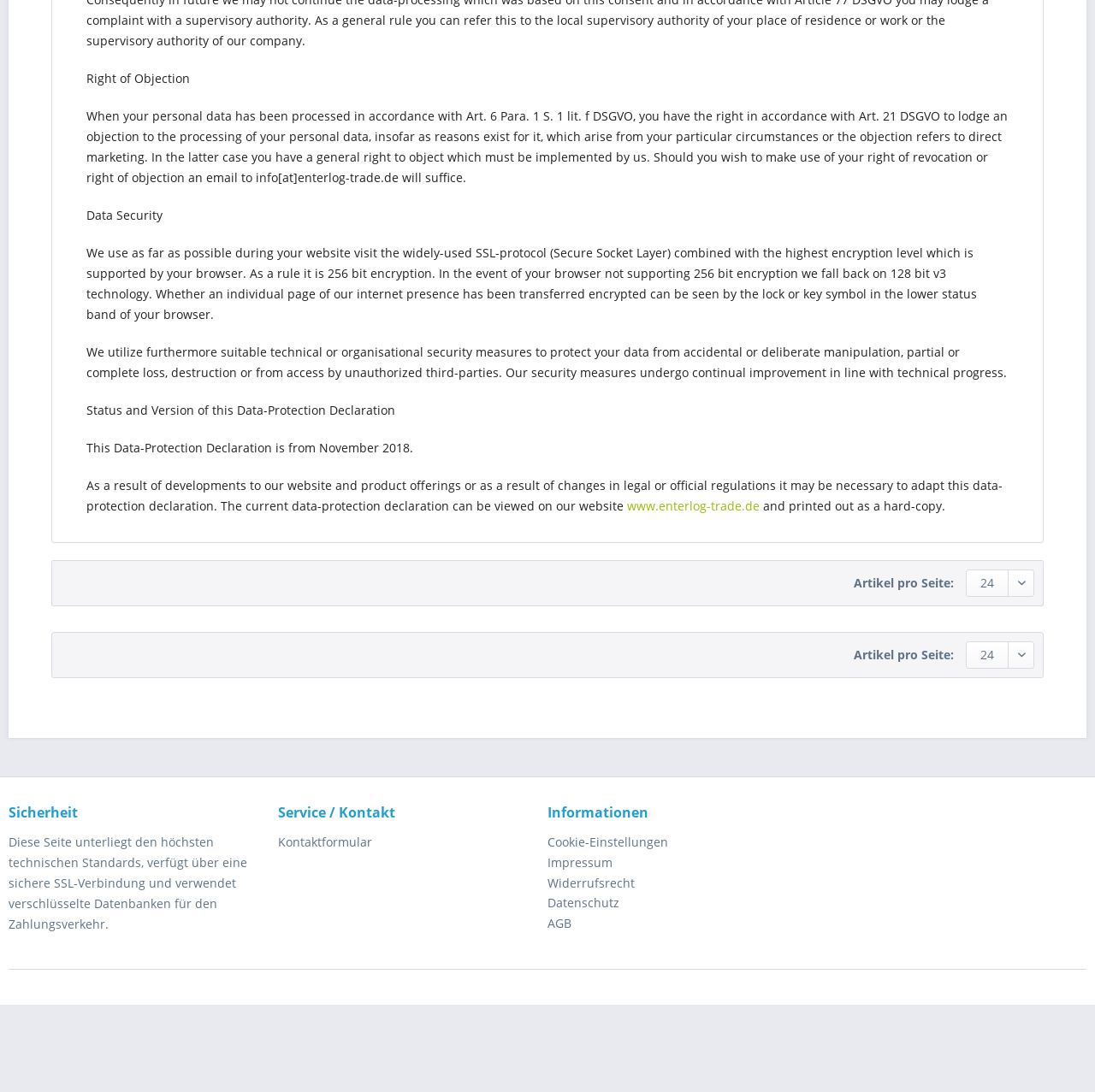Please identify the bounding box coordinates of the element's region that should be clicked to execute the following instruction: "Click HOME". The bounding box coordinates must be four float numbers between 0 and 1, i.e., [left, top, right, bottom].

None